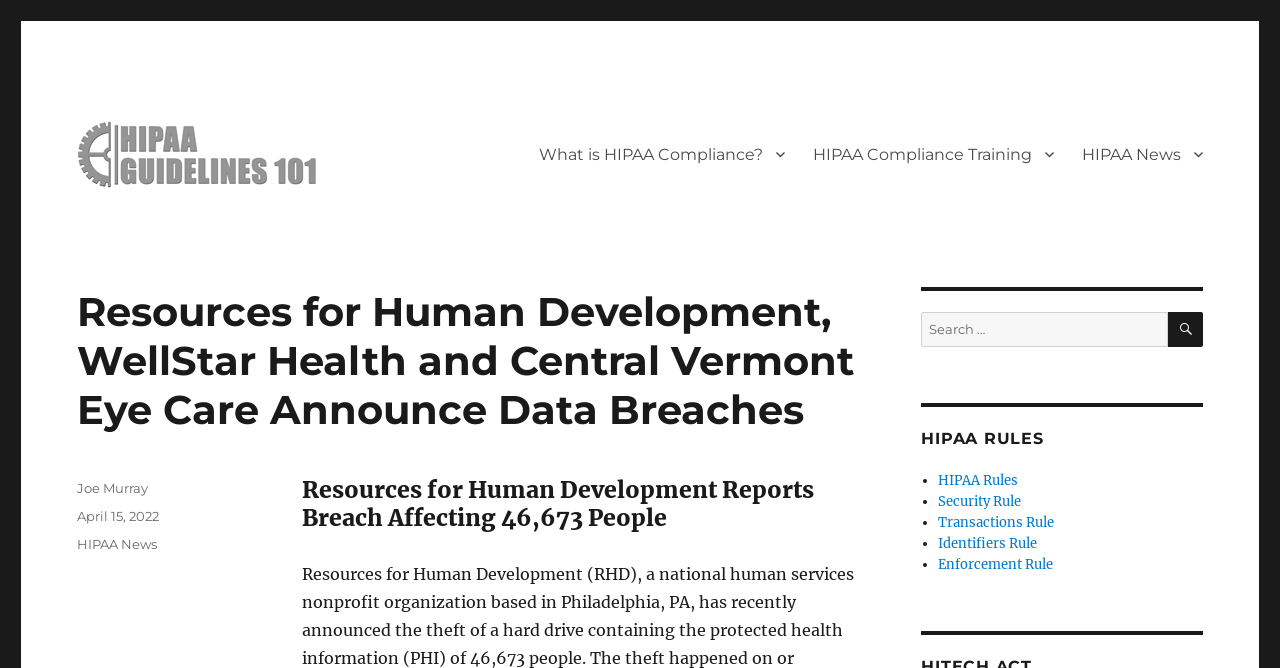Based on the visual content of the image, answer the question thoroughly: How many links are in the primary menu?

The primary menu has three links: 'What is HIPAA Compliance?', 'HIPAA Compliance Training', and 'HIPAA News'.